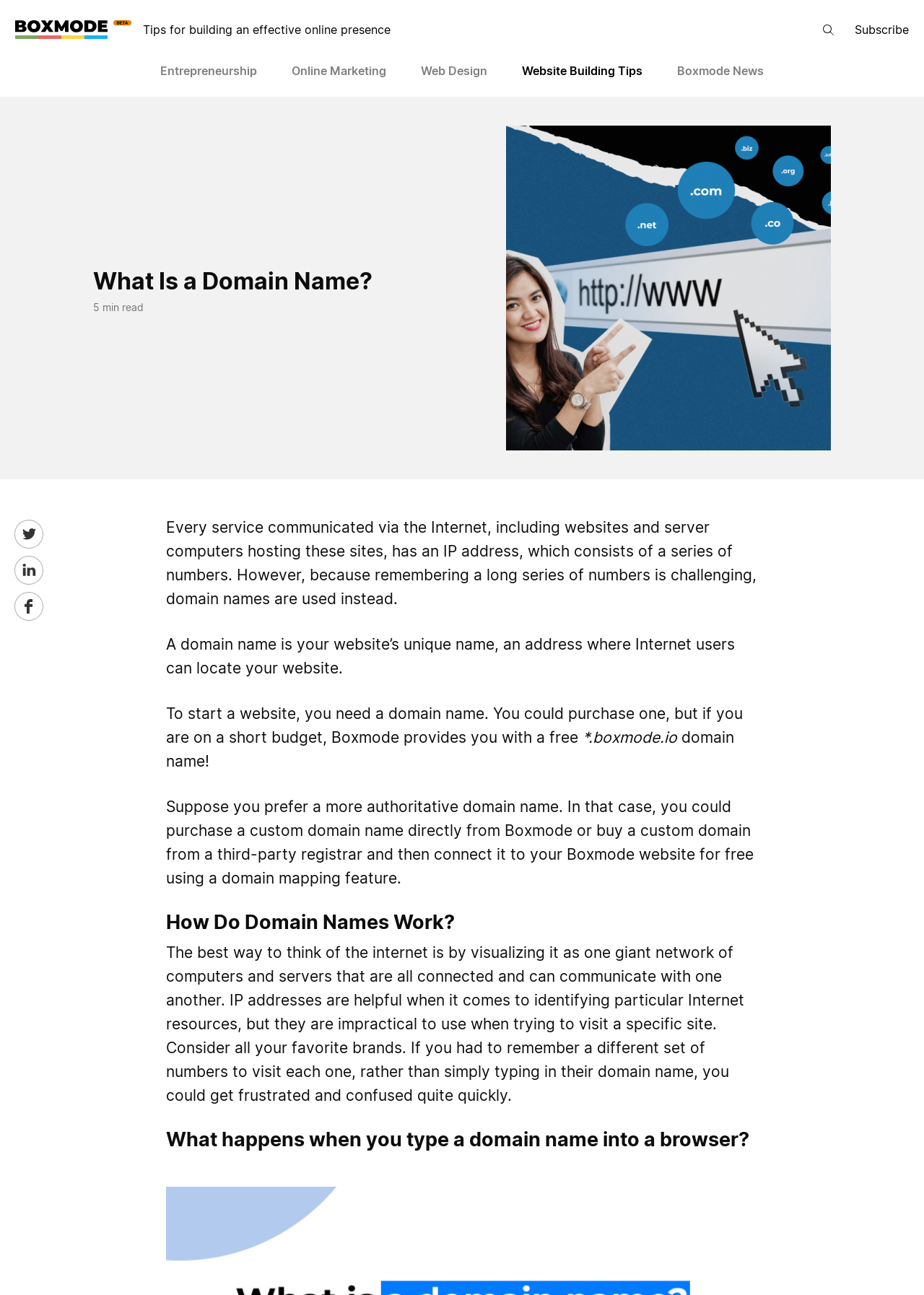Based on the element description aria-label="Share on Facebook", identify the bounding box of the UI element in the given webpage screenshot. The coordinates should be in the format (top-left x, top-left y, bottom-right x, bottom-right y) and must be between 0 and 1.

[0.016, 0.457, 0.047, 0.479]